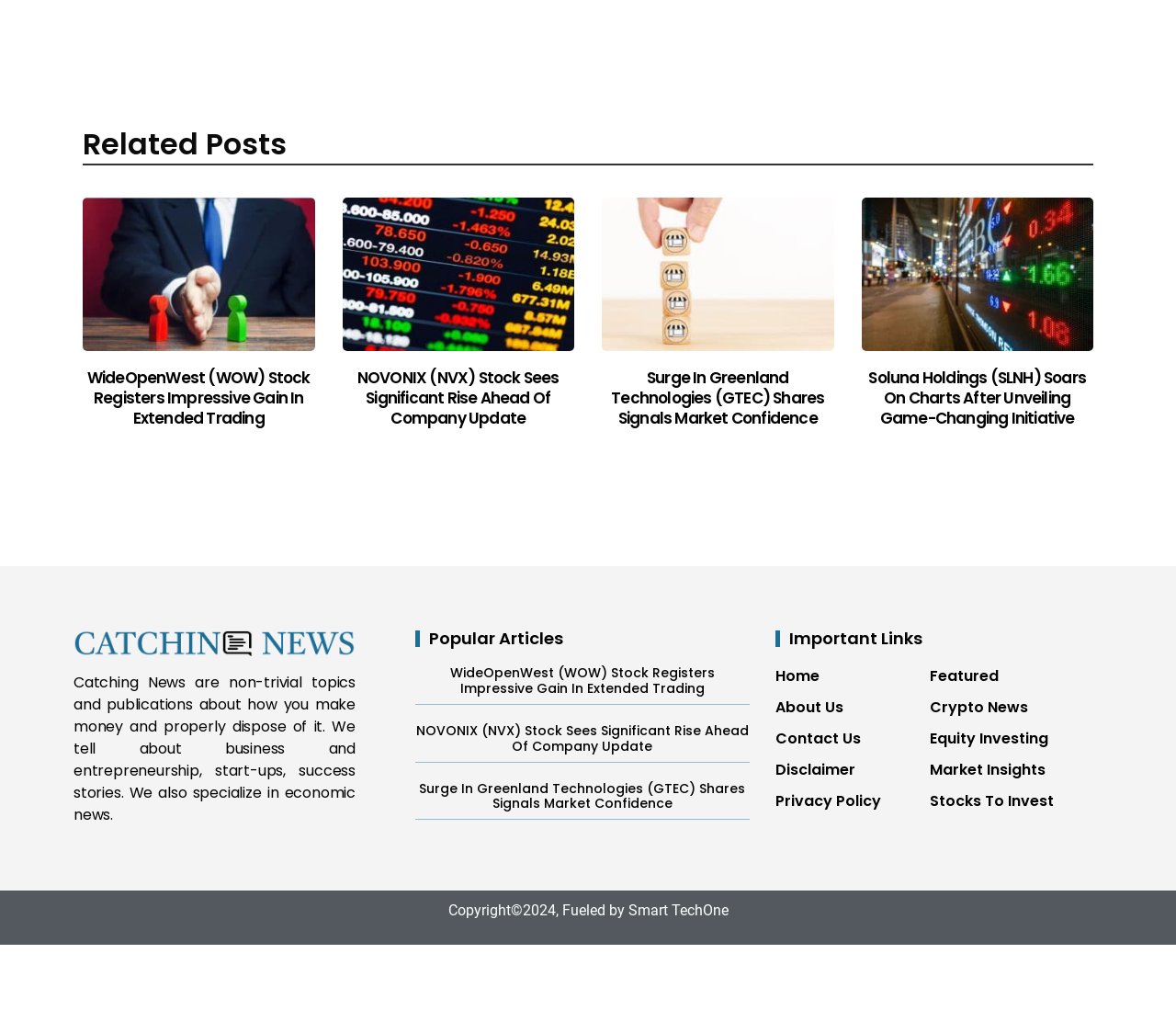Based on what you see in the screenshot, provide a thorough answer to this question: What type of news does the website 'Catching News' specialize in?

According to the StaticText element, 'Catching News are non-trivial topics and publications about how you make money and properly dispose of it. We tell about business and entrepreneurship, start-ups, success stories. We also specialize in economic news.' This indicates that the website specializes in economic news.